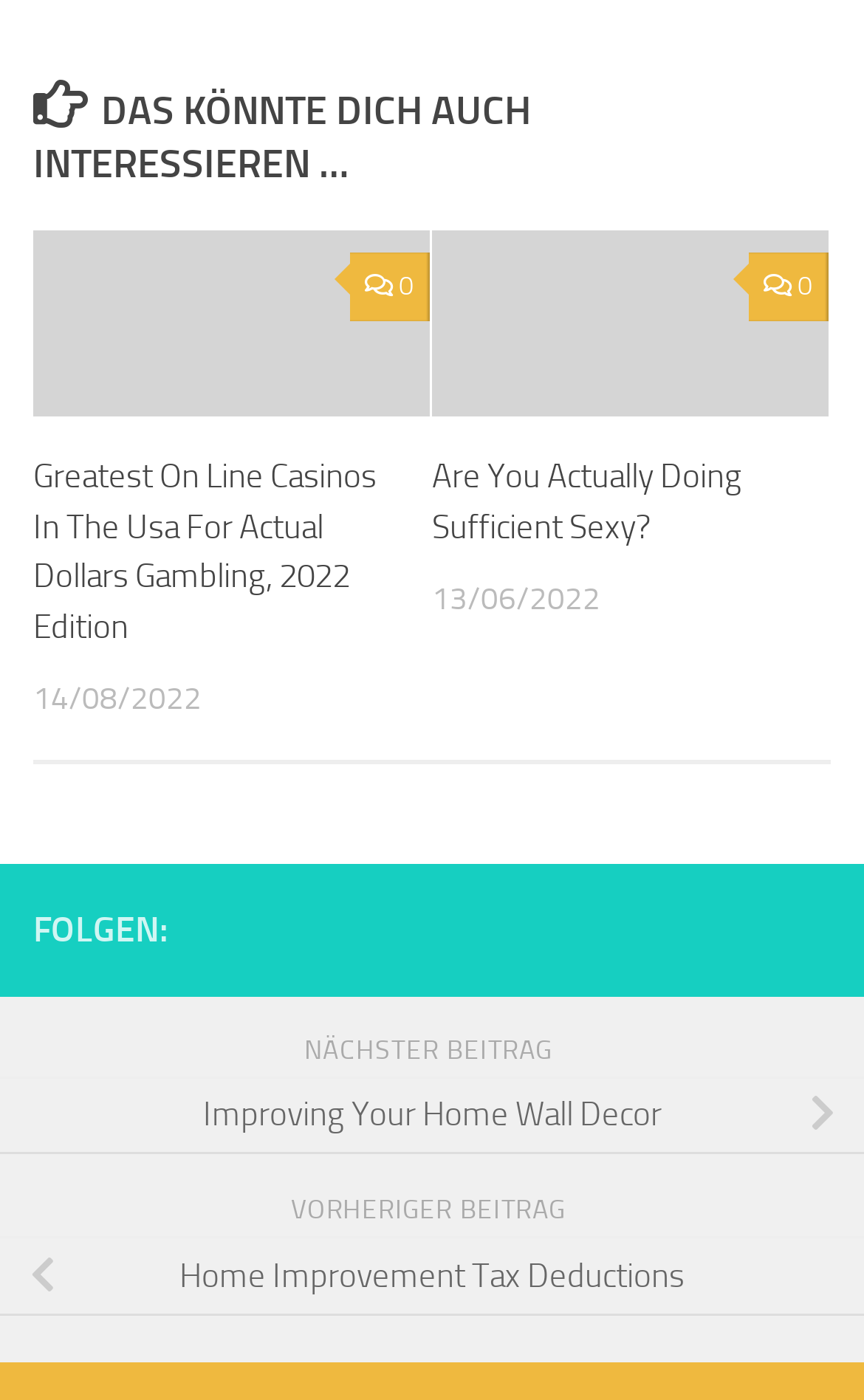Answer with a single word or phrase: 
How many articles are on this webpage?

2